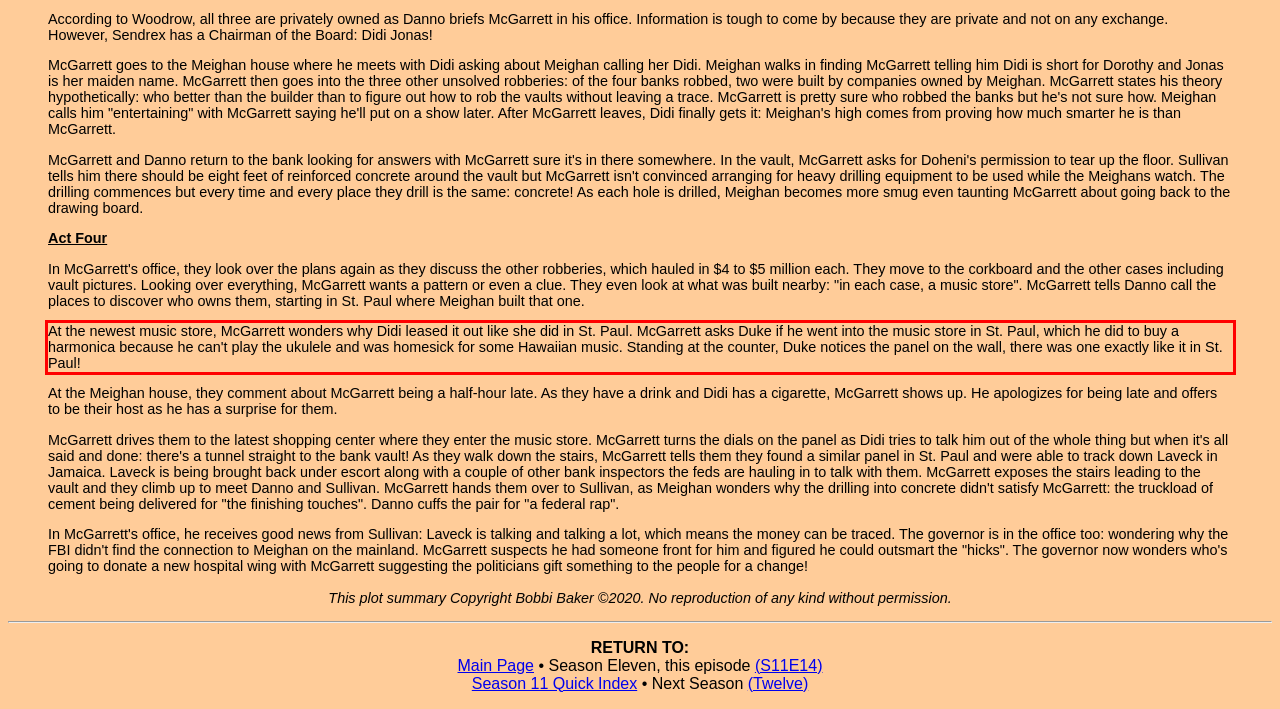In the given screenshot, locate the red bounding box and extract the text content from within it.

At the newest music store, McGarrett wonders why Didi leased it out like she did in St. Paul. McGarrett asks Duke if he went into the music store in St. Paul, which he did to buy a harmonica because he can't play the ukulele and was homesick for some Hawaiian music. Standing at the counter, Duke notices the panel on the wall, there was one exactly like it in St. Paul!